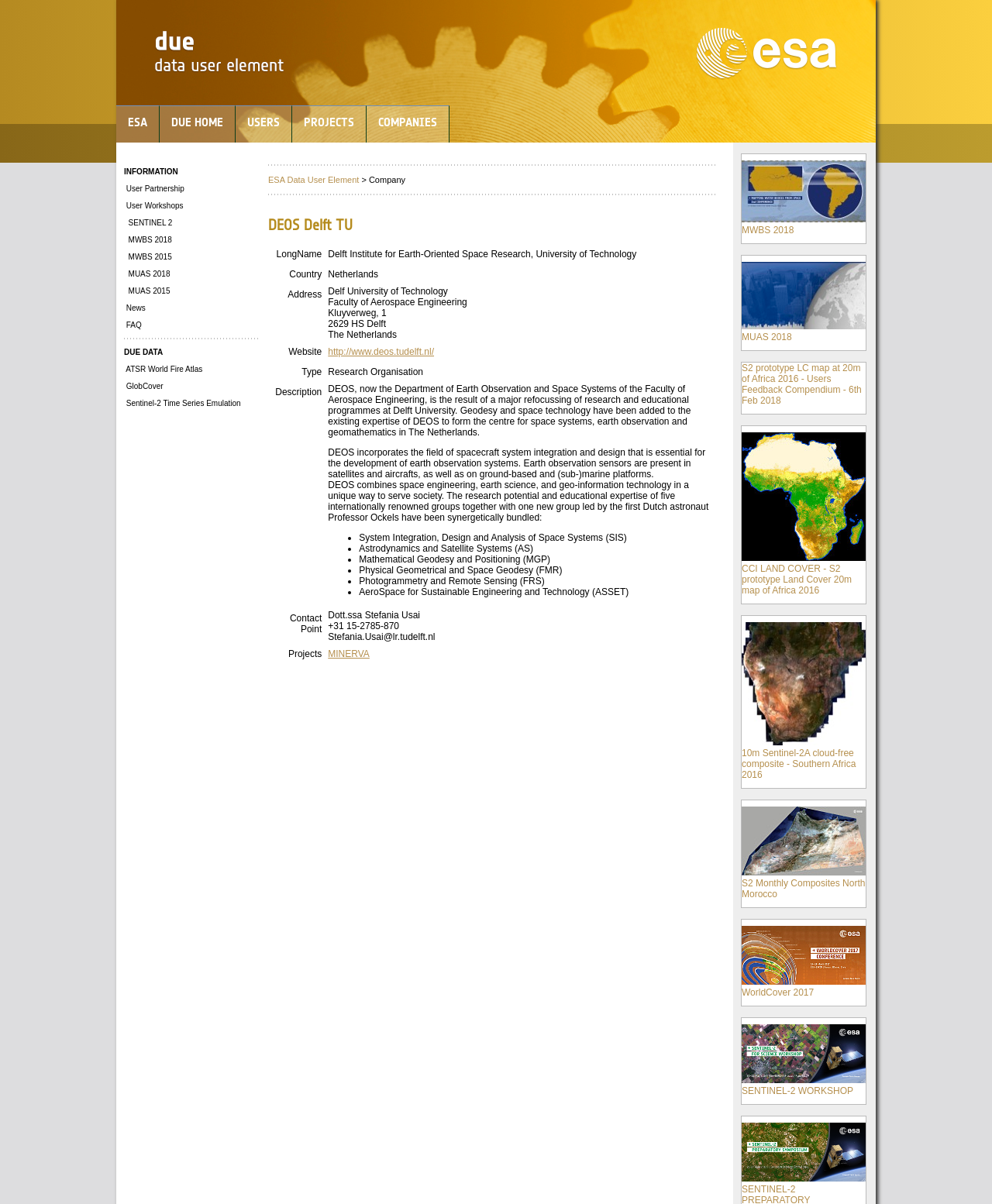Could you highlight the region that needs to be clicked to execute the instruction: "Go to the DEOS Delft TU page"?

[0.27, 0.179, 0.723, 0.194]